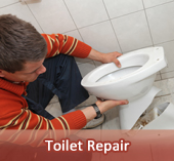What is the focus of the image?
Look at the screenshot and provide an in-depth answer.

The bold text at the bottom of the image clearly labels the focus of the image as 'Toilet Repair', which is further supported by the technician's actions in the image.